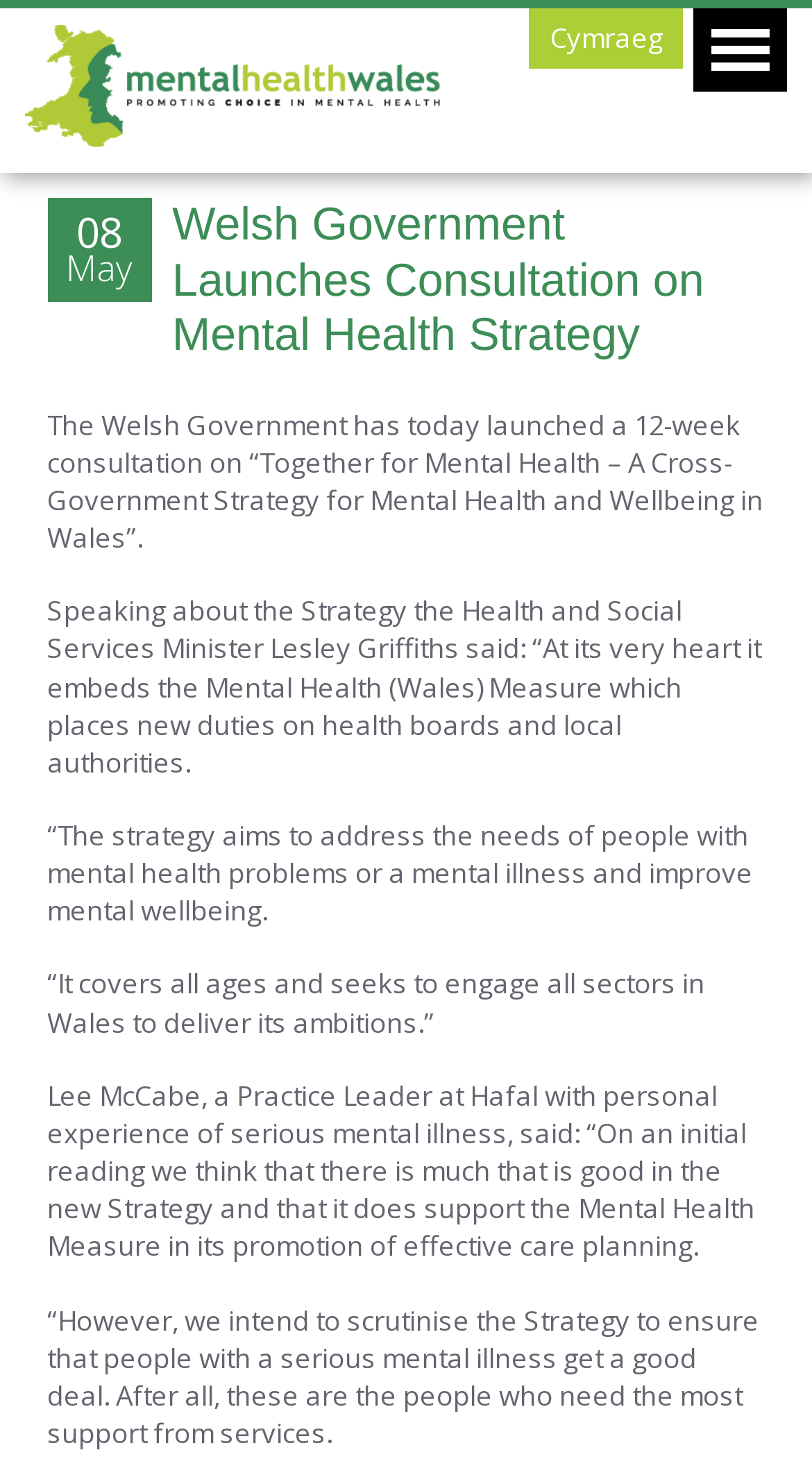Identify the first-level heading on the webpage and generate its text content.

Welsh Government Launches Consultation on Mental Health Strategy